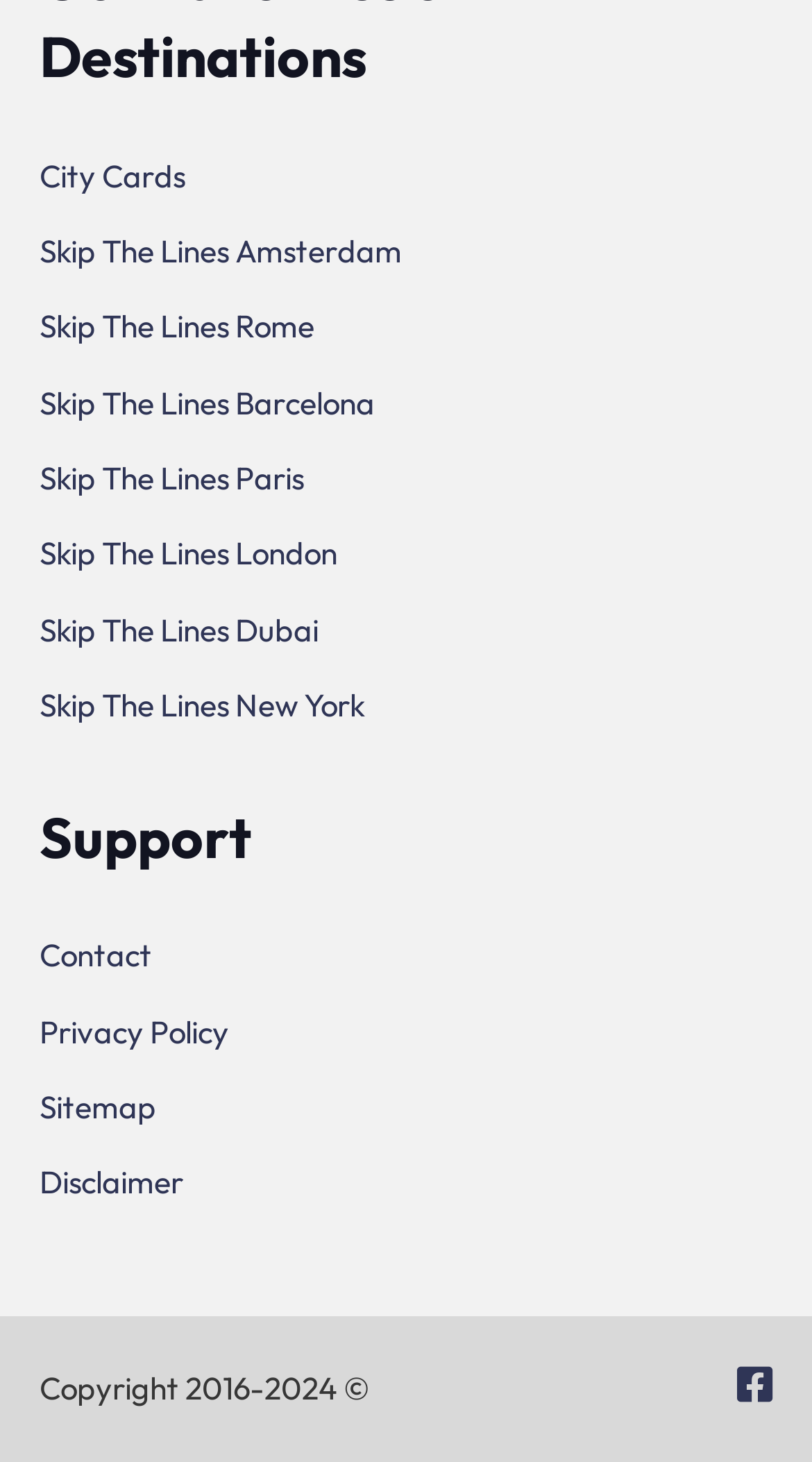Pinpoint the bounding box coordinates of the clickable area needed to execute the instruction: "Go to Support". The coordinates should be specified as four float numbers between 0 and 1, i.e., [left, top, right, bottom].

[0.049, 0.547, 0.31, 0.601]